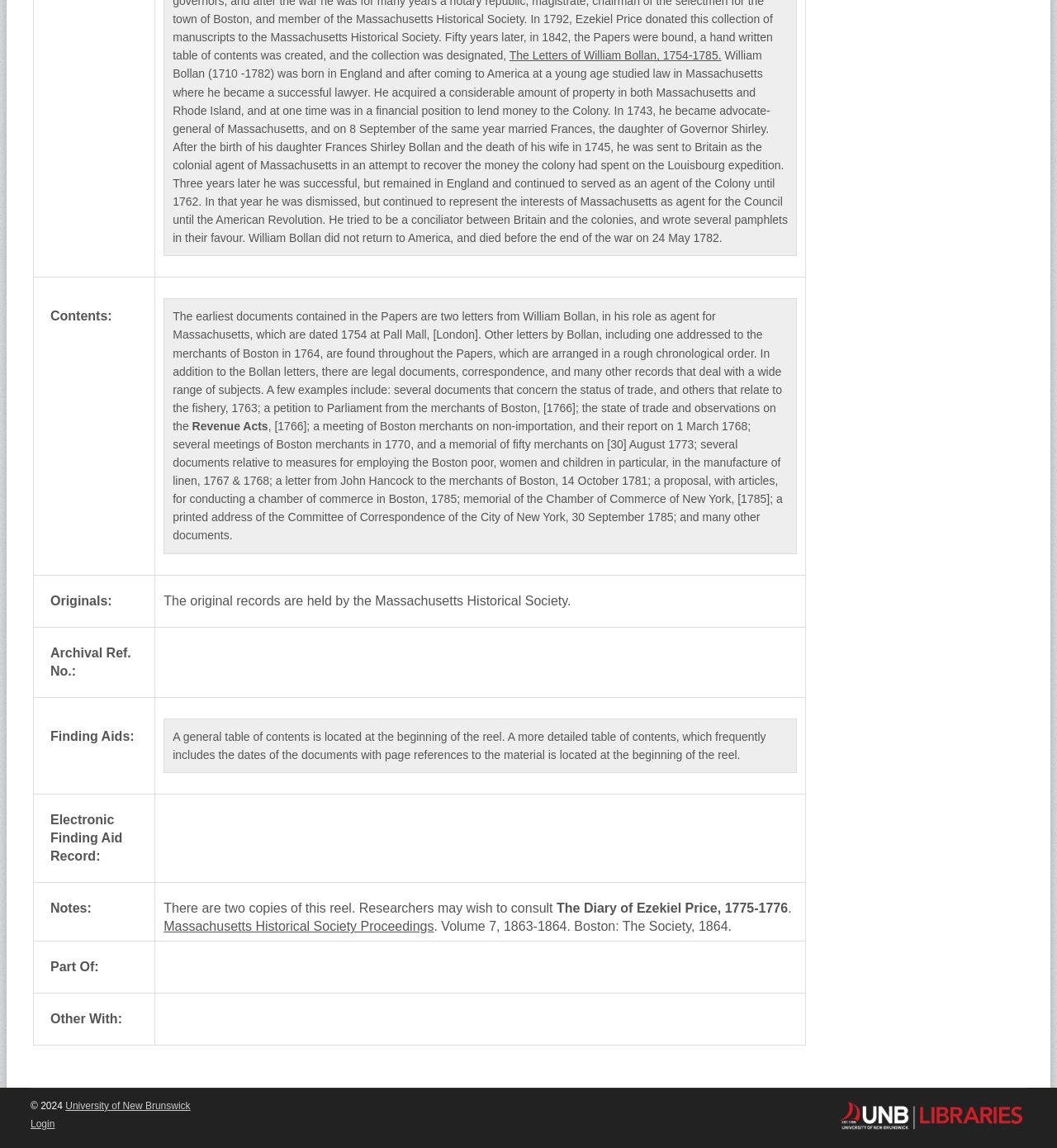Find the bounding box coordinates for the HTML element described in this sentence: "University of New Brunswick". Provide the coordinates as four float numbers between 0 and 1, in the format [left, top, right, bottom].

[0.062, 0.958, 0.18, 0.968]